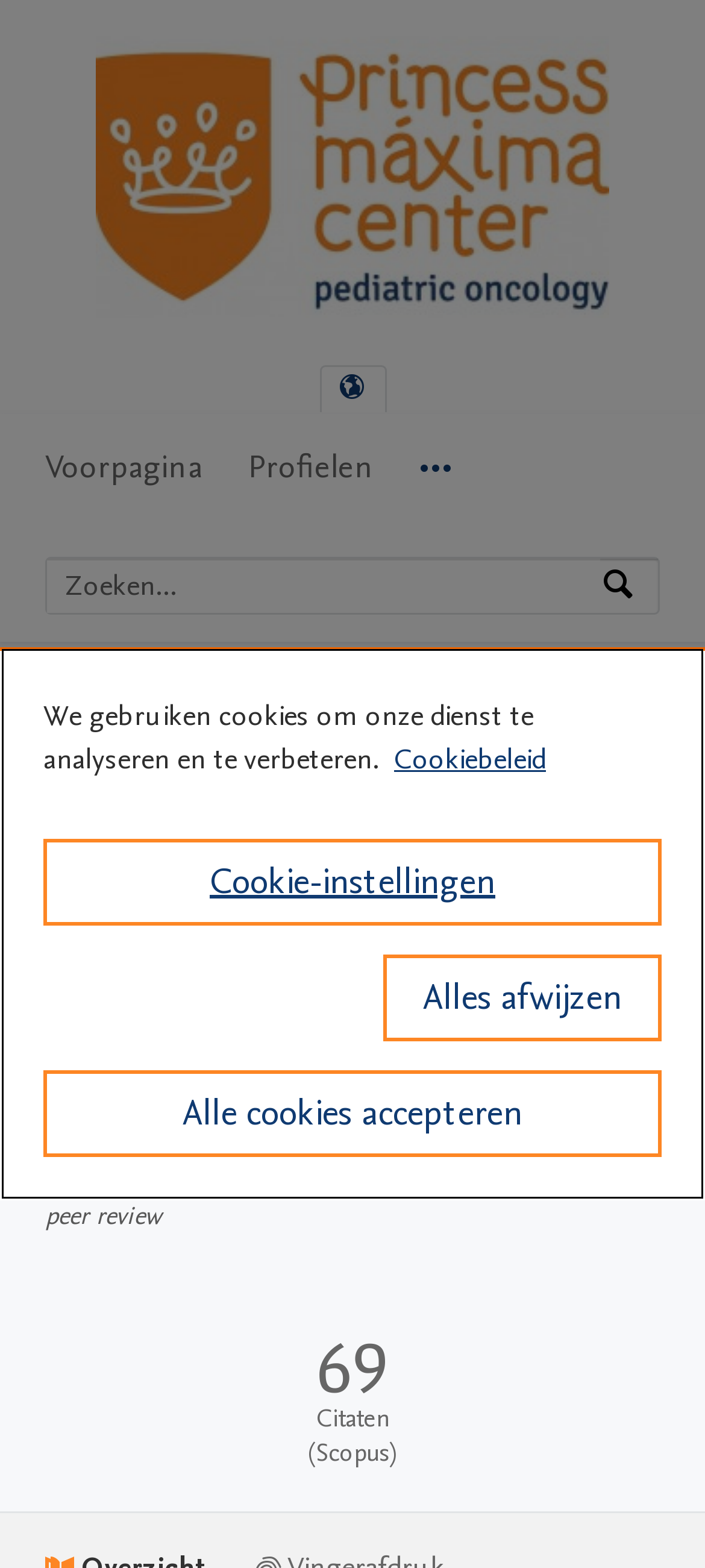Offer a meticulous caption that includes all visible features of the webpage.

This webpage appears to be a research article or publication page from the Prinses Máxima Centrum. At the top, there is a logo of the Prinses Máxima Centrum, which is positioned near the center of the page. Below the logo, there are three links: "Doorgaan naar hoofdnavigatie", "Doorgaan naar zoeken", and "Ga verder naar hoofdinhoud", which are aligned to the left.

On the top right, there is a language selection button labeled "Taal selecteren". Below this, there is a navigation menu with three main items: "Voorpagina", "Profielen", and "More navigation options". The navigation menu spans across most of the page width.

In the main content area, there is a search bar with a label "Zoeken op expertise, naam of affiliatie" and a search button. Below the search bar, there is a heading that reads "Marked improvements in survival of patients with rectal cancer in the Netherlands following changes in therapy, 1989-2006". This is followed by a list of authors, including M. A.G. Elferink, L. N. van Steenbergen, and others.

The main content area also includes a section labeled "Onderzoeksoutput" with a description "Bijdrage aan tijdschrift" and a link to an article. There is also a section labeled "Sectie publicatiestatistieken" with a statistic "69" and a label "Citaten (Scopus)".

At the bottom of the page, there is a cookie banner with a message "We gebruiken cookies om onze dienst te analyseren en te verbeteren." and three buttons: "Cookie-instellingen", "Alles afwijzen", and "Alle cookies accepteren".